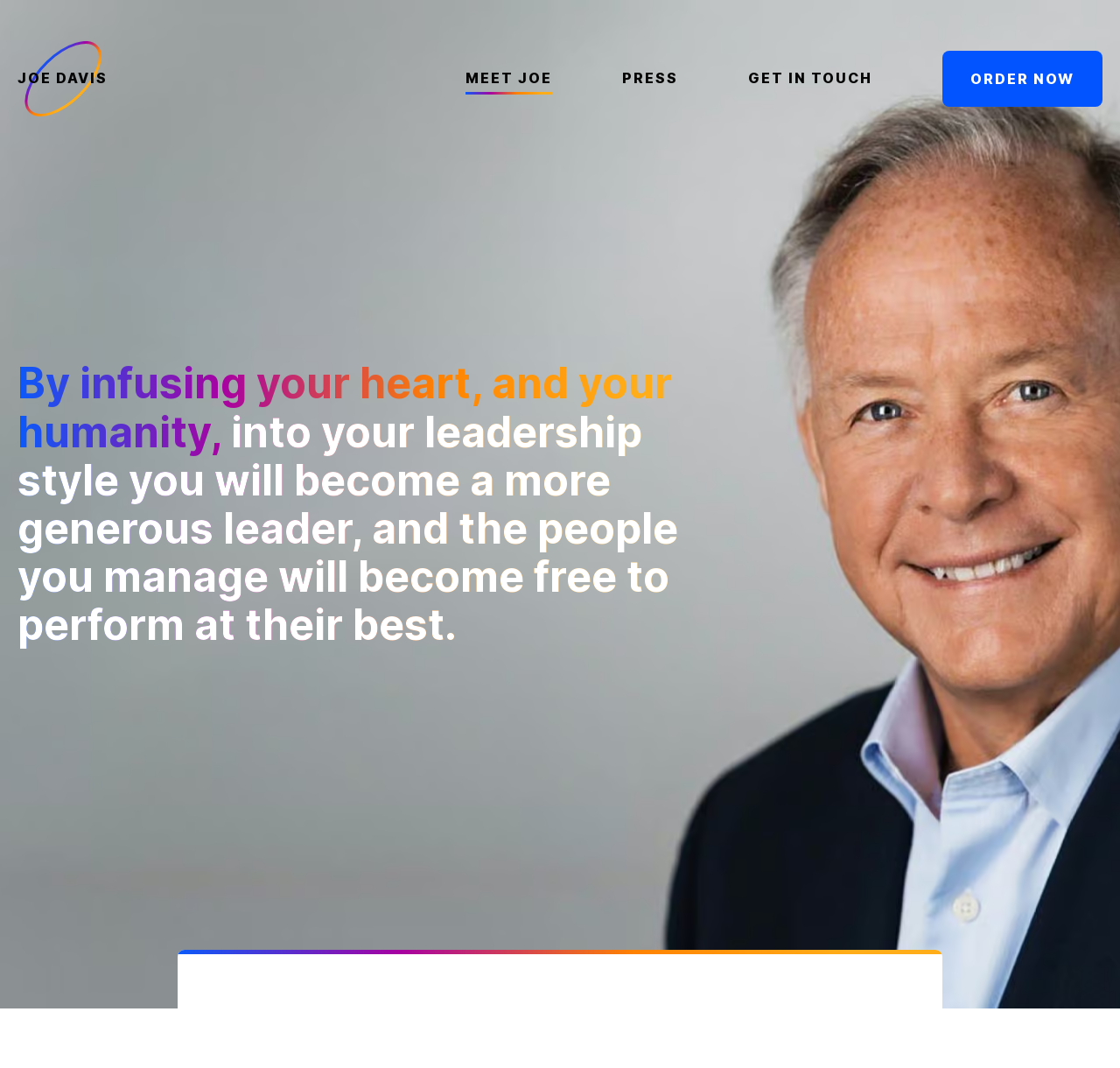Find the bounding box coordinates for the area that must be clicked to perform this action: "Read the quote by Joe Davis".

[0.016, 0.336, 0.645, 0.608]